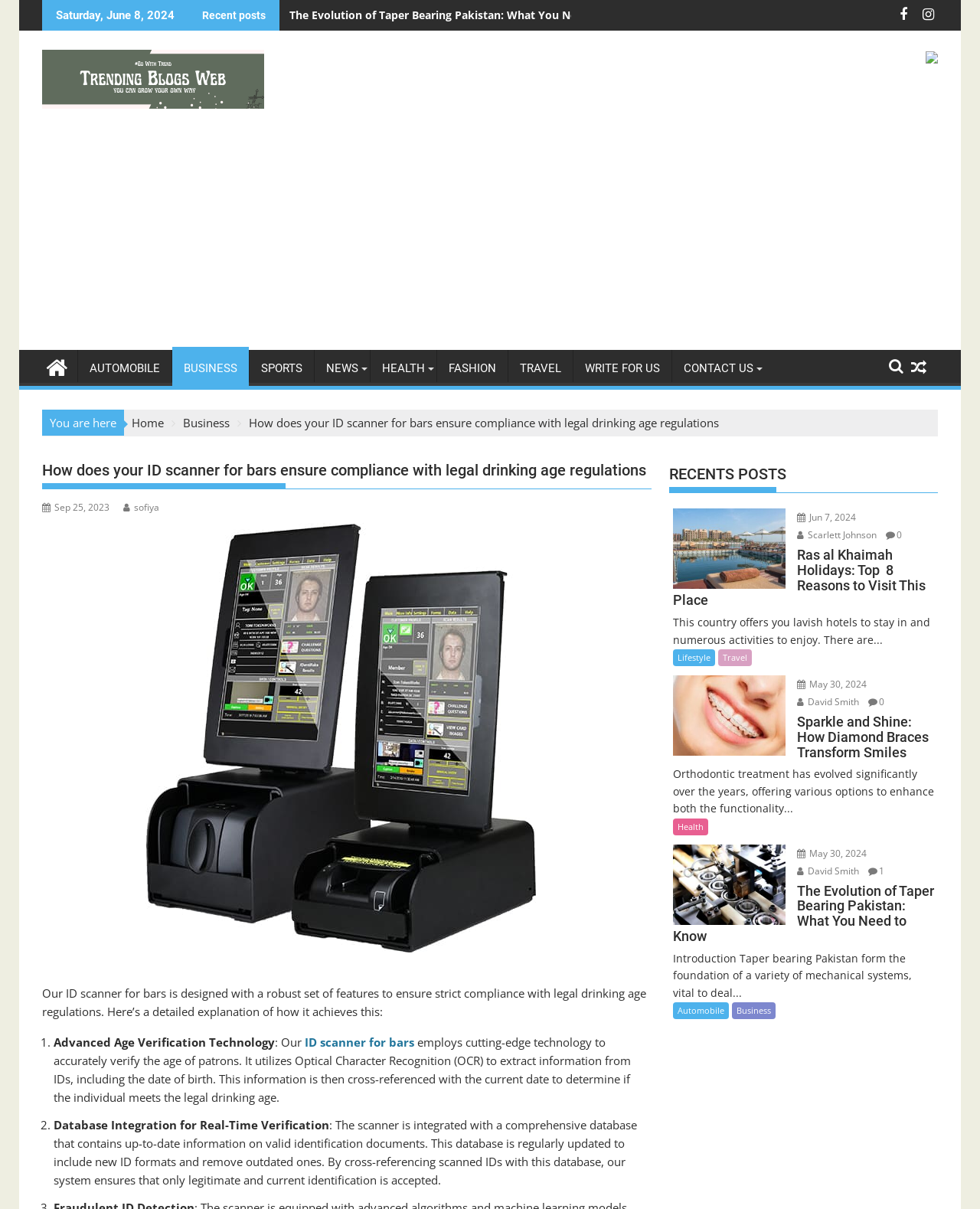With reference to the image, please provide a detailed answer to the following question: What is the topic of the article 'Ras al Khaimah Holidays: Top 8 Reasons to Visit This Place'?

The article 'Ras al Khaimah Holidays: Top 8 Reasons to Visit This Place' is categorized under Travel, suggesting that it discusses reasons to visit Ras al Khaimah as a travel destination.